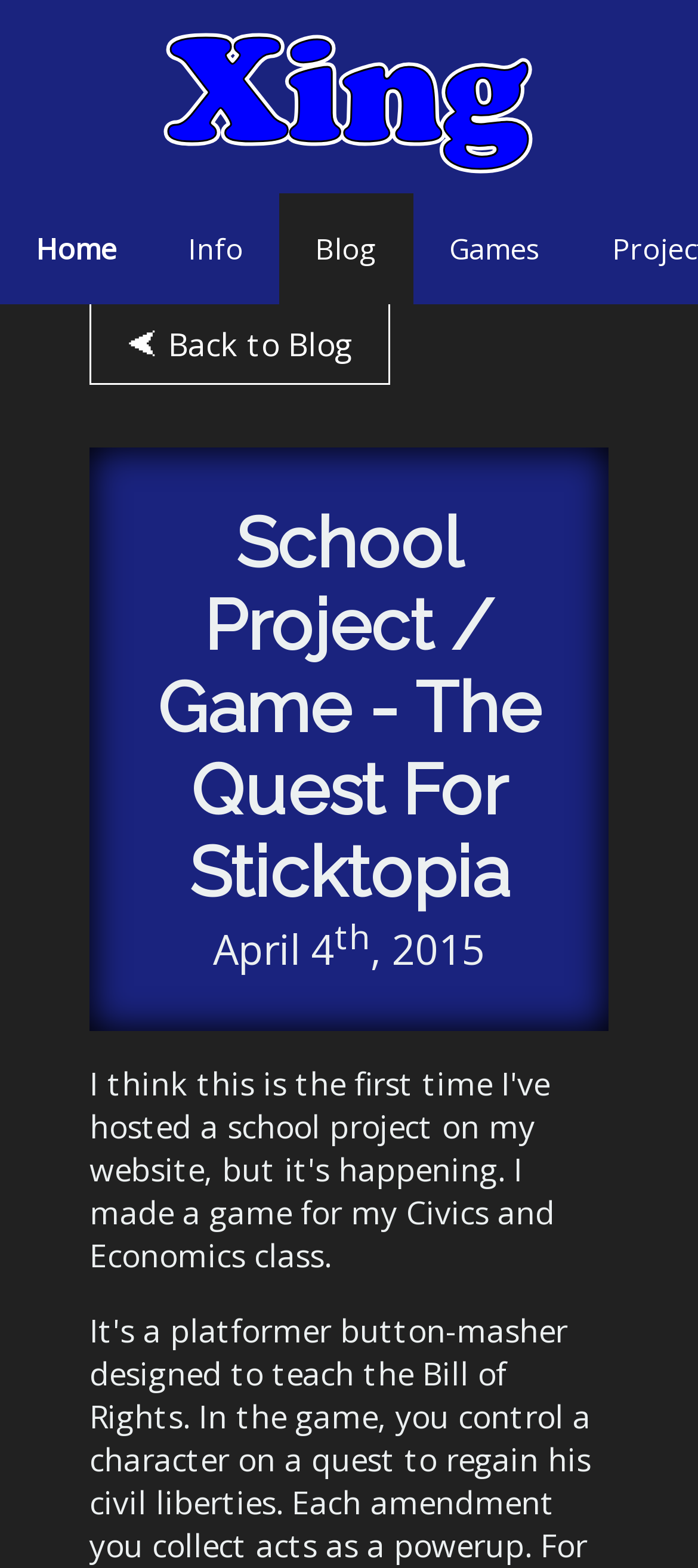Please provide a comprehensive response to the question based on the details in the image: What is the name of the author?

I found the author's name by examining the heading element 'Xing Xing' which is a prominent element on the webpage, suggesting that it is the name of the author.